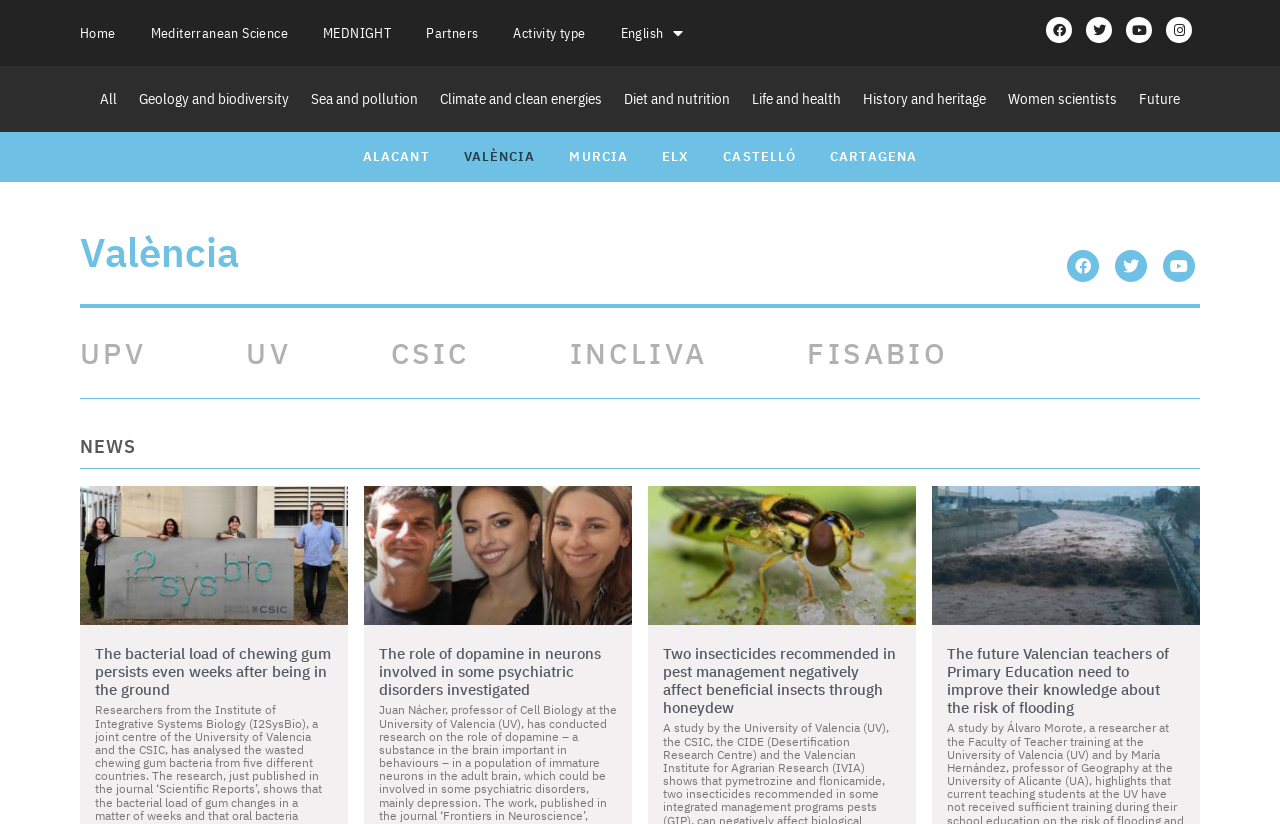For the following element description, predict the bounding box coordinates in the format (top-left x, top-left y, bottom-right x, bottom-right y). All values should be floating point numbers between 0 and 1. Description: Activity type

[0.401, 0.012, 0.458, 0.068]